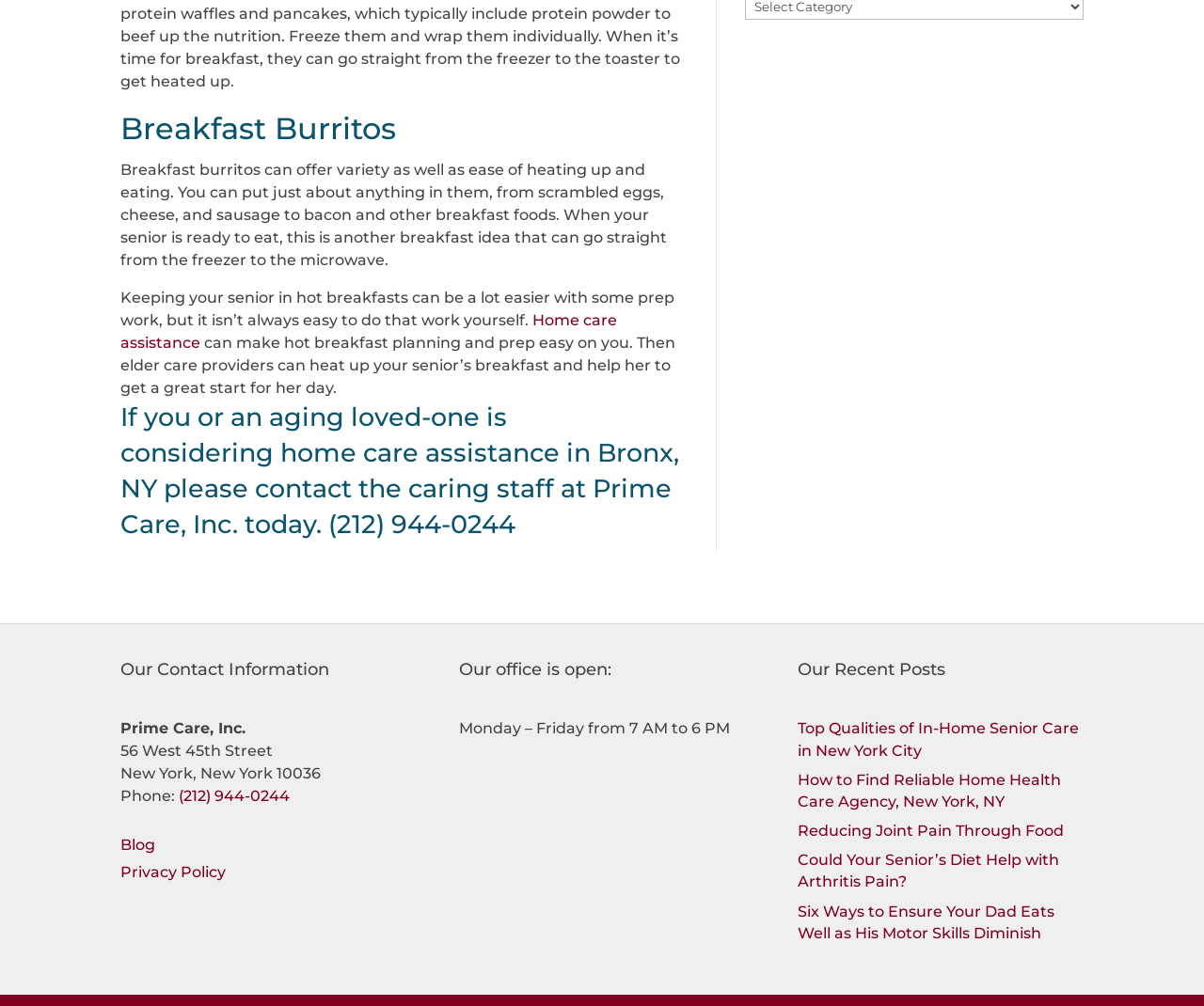Determine the bounding box coordinates (top-left x, top-left y, bottom-right x, bottom-right y) of the UI element described in the following text: Home care assistance

[0.1, 0.31, 0.512, 0.35]